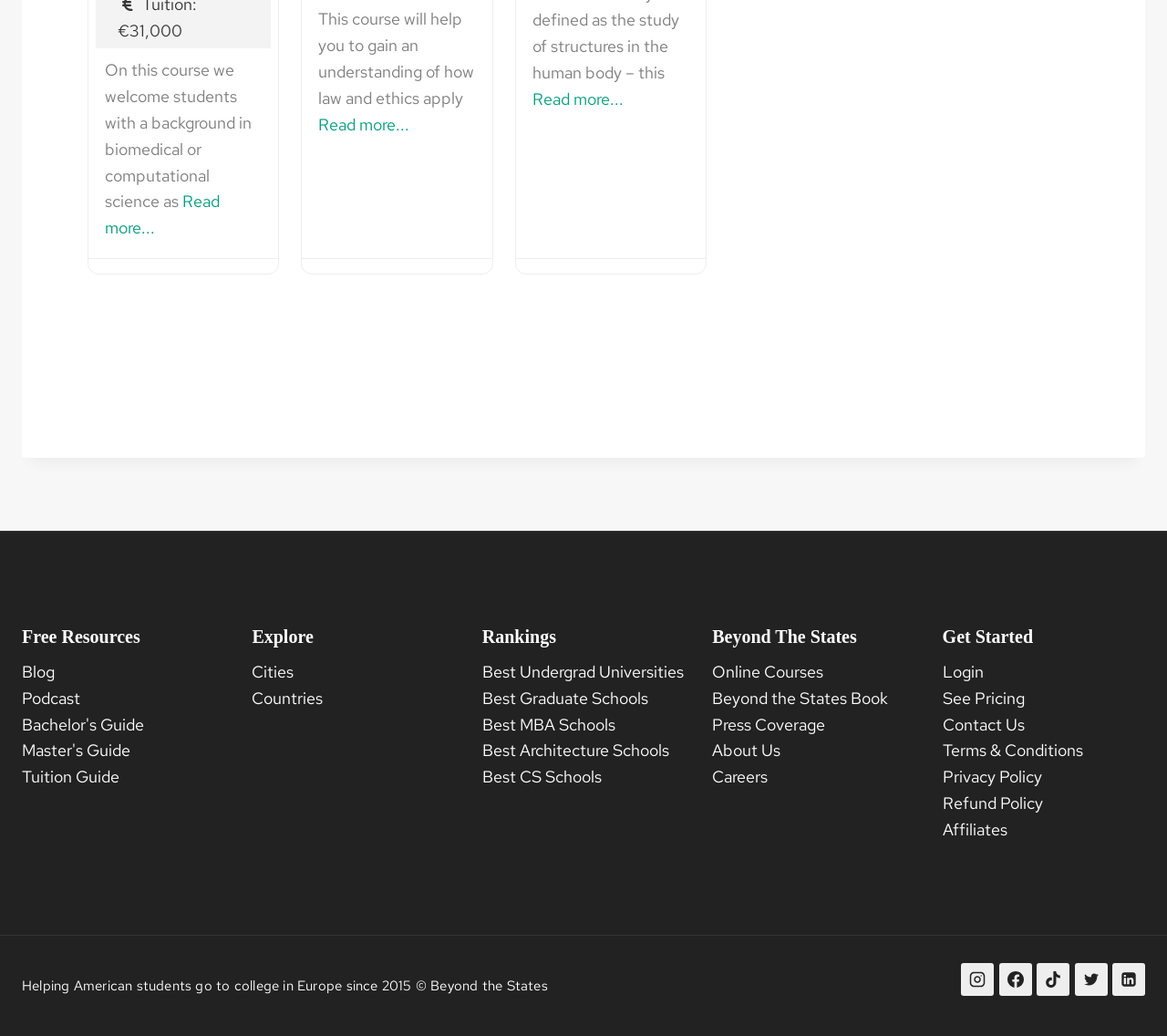Determine the coordinates of the bounding box for the clickable area needed to execute this instruction: "Click on 'Investment'".

None